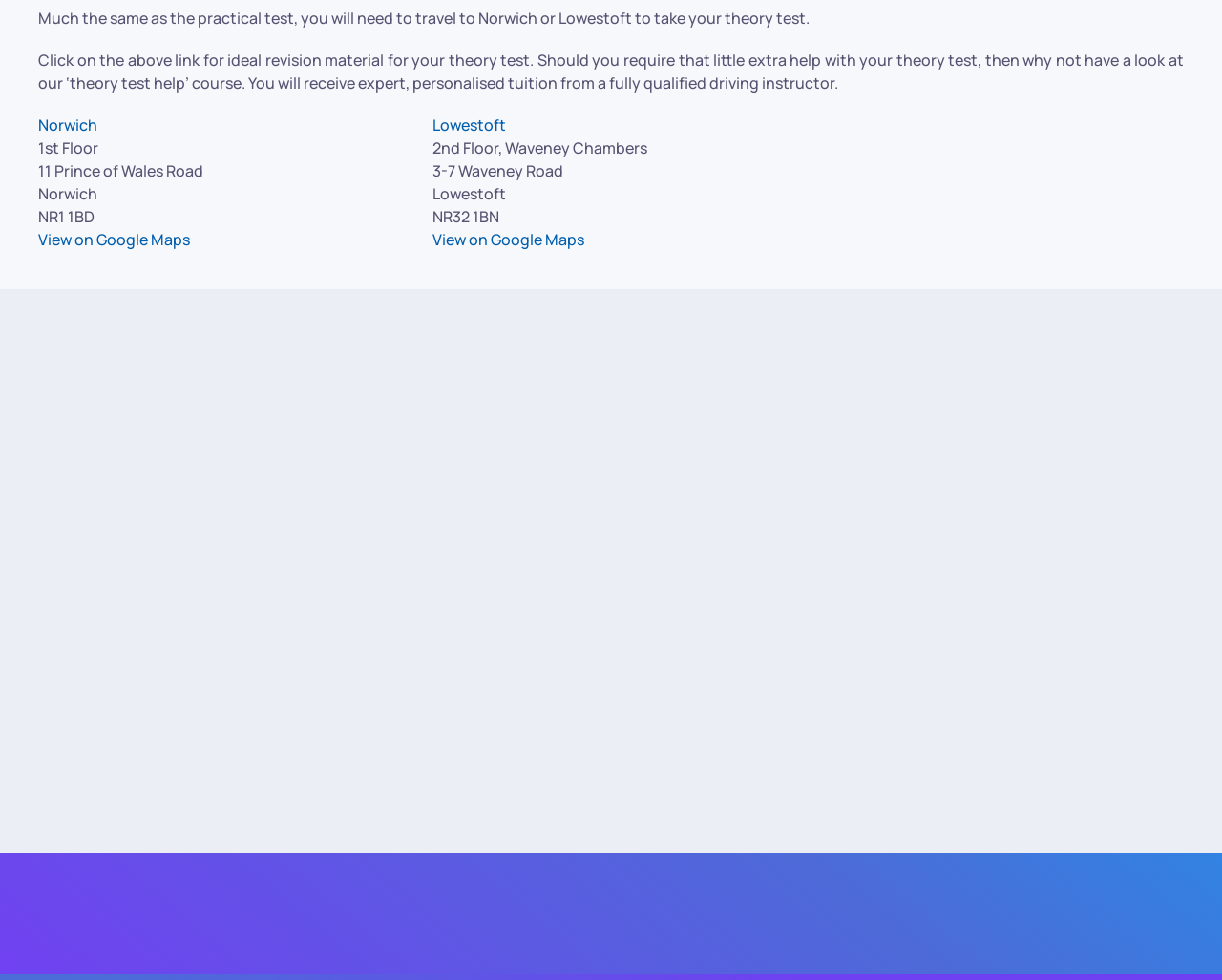Predict the bounding box of the UI element based on this description: "Driving Instructor Jobs".

[0.031, 0.913, 0.197, 0.952]